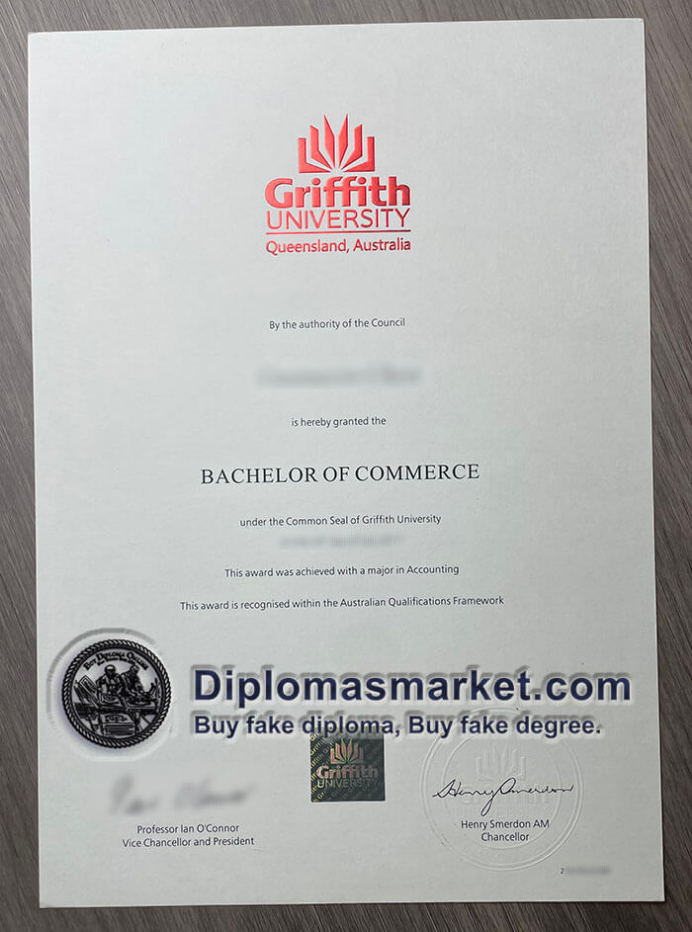Offer a detailed narrative of the scene shown in the image.

The image depicts a fake diploma from Griffith University, located in Queensland, Australia. The document prominently features the university's logo at the top, alongside the text "By the authority of the Council." The diploma states that a "Bachelor of Commerce" has been granted, with a noted major in Accounting. It also includes mention of the Australian Qualifications Framework, affirming its recognition. At the bottom, signatures from Professor Ian O'Connor, the Vice Chancellor and President, and Henry Smerdon AM, the Chancellor, are displayed. Additionally, the image incorporates the website URL "Diplomasmarket.com," suggesting where individuals can purchase fake diplomas and degrees. This item exemplifies the type of documentation discussed in contexts involving counterfeit educational credentials.